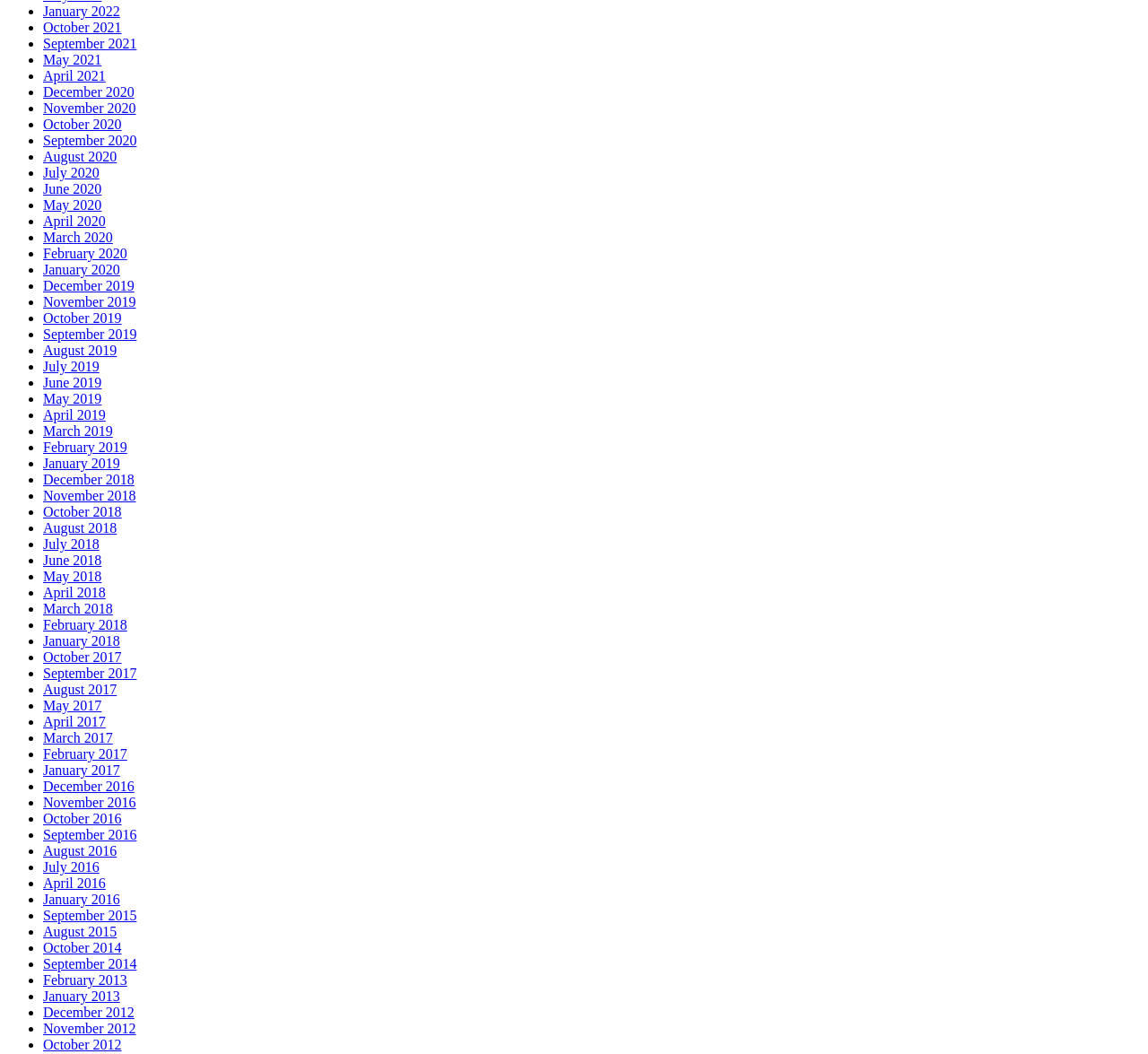What is the most recent month listed?
Using the image provided, answer with just one word or phrase.

January 2022